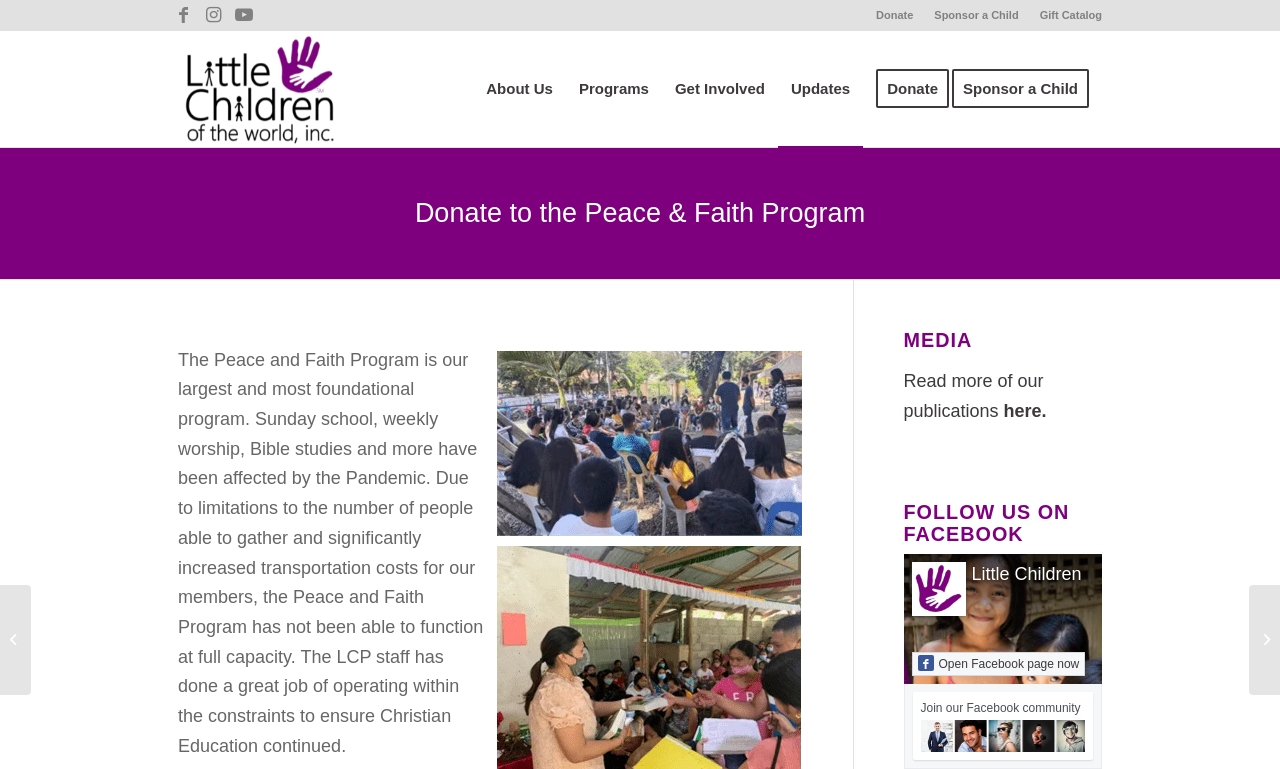What is the name of the organization?
Please answer using one word or phrase, based on the screenshot.

Little Children of the World